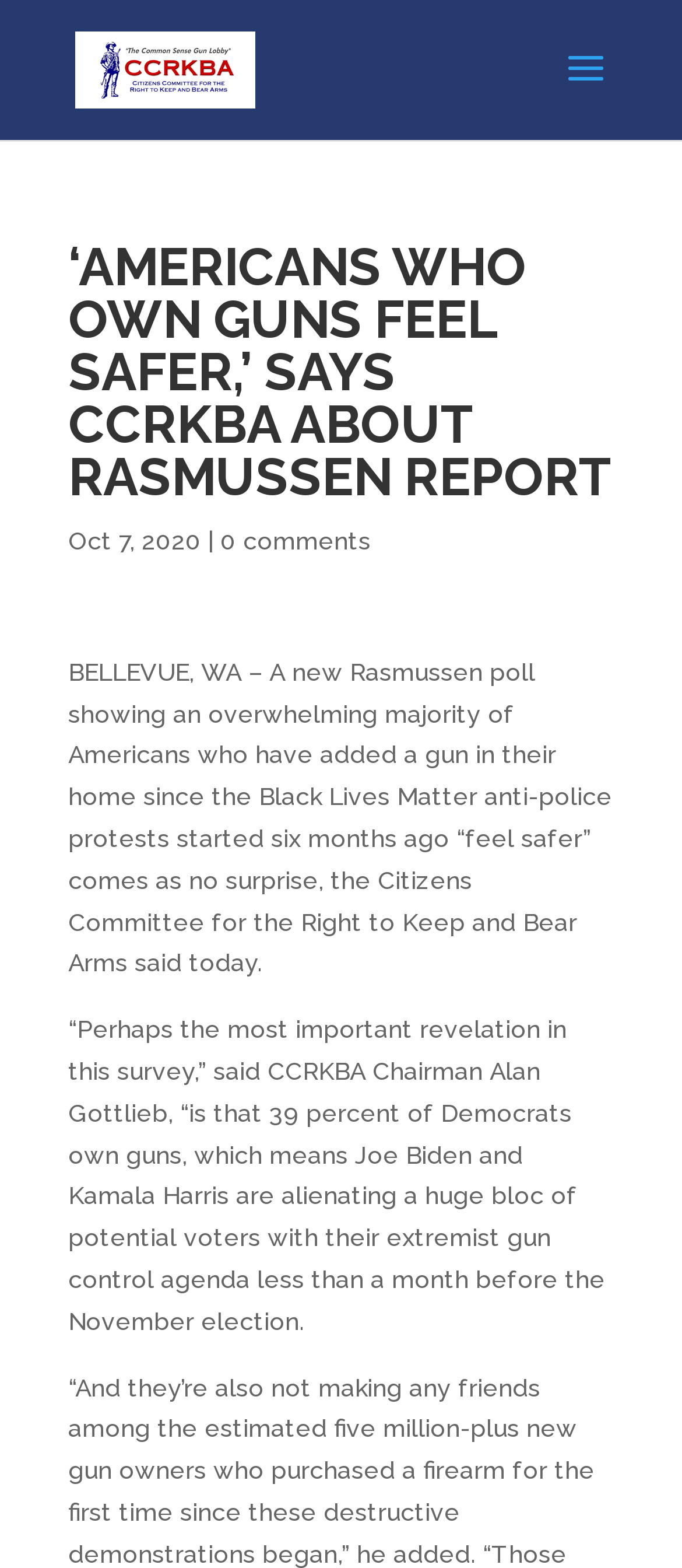Please provide the bounding box coordinates in the format (top-left x, top-left y, bottom-right x, bottom-right y). Remember, all values are floating point numbers between 0 and 1. What is the bounding box coordinate of the region described as: 0 comments

[0.323, 0.336, 0.544, 0.354]